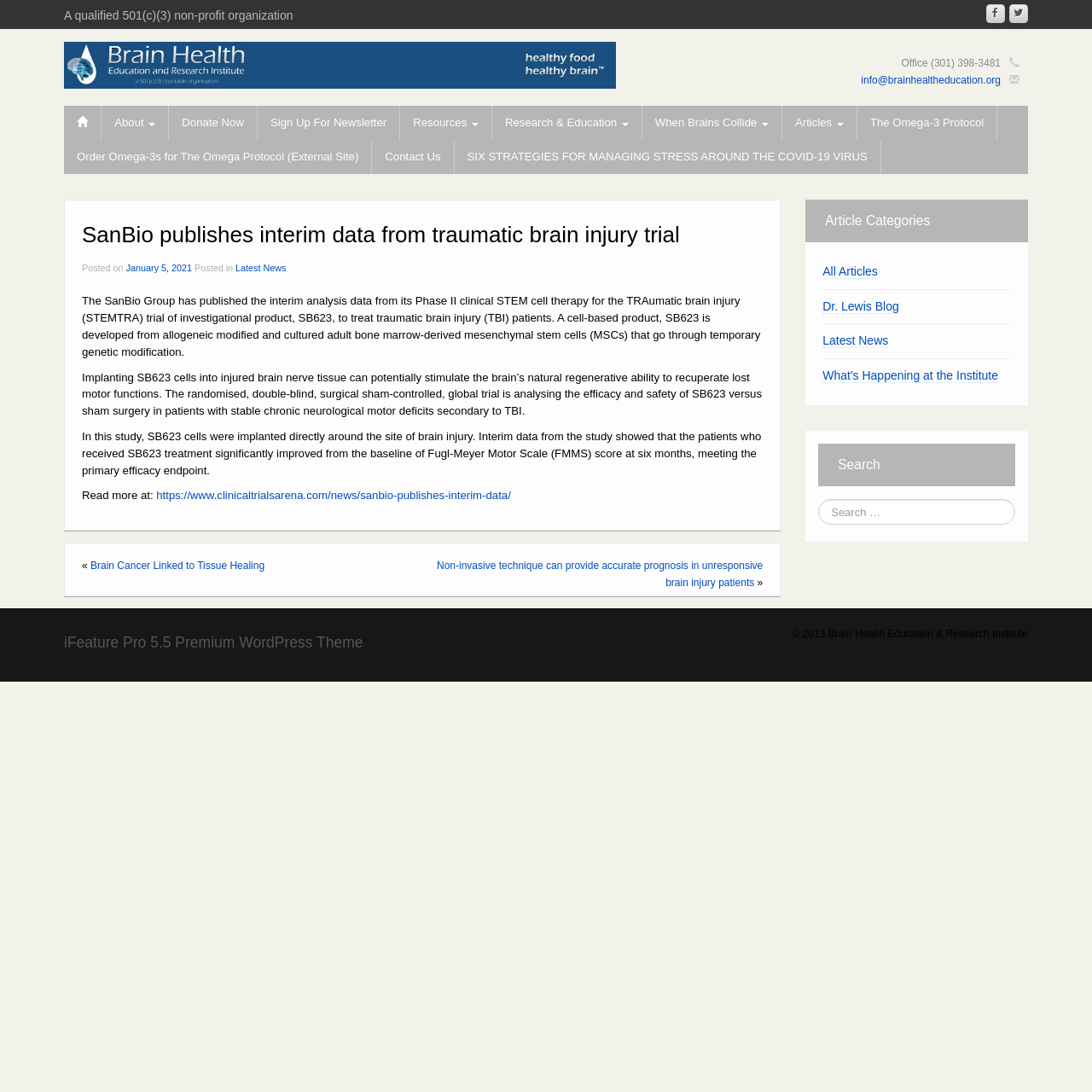What is the name of the organization publishing the interim data?
Kindly offer a detailed explanation using the data available in the image.

I found the name of the organization by reading the heading 'SanBio publishes interim data from traumatic brain injury trial' located at [0.075, 0.203, 0.699, 0.227].